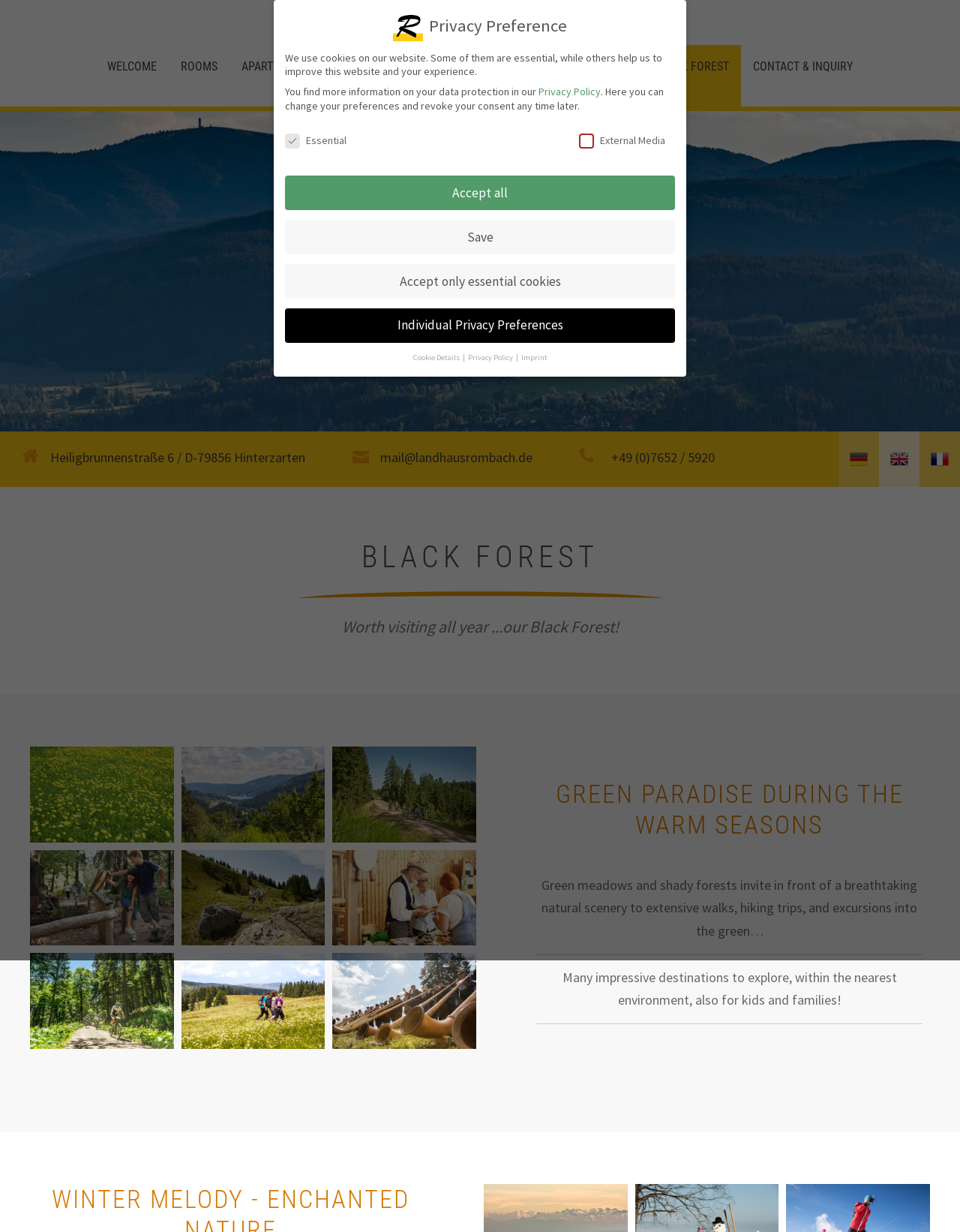What is the purpose of the buttons at the bottom of the webpage?
Look at the image and provide a short answer using one word or a phrase.

Cookie preferences